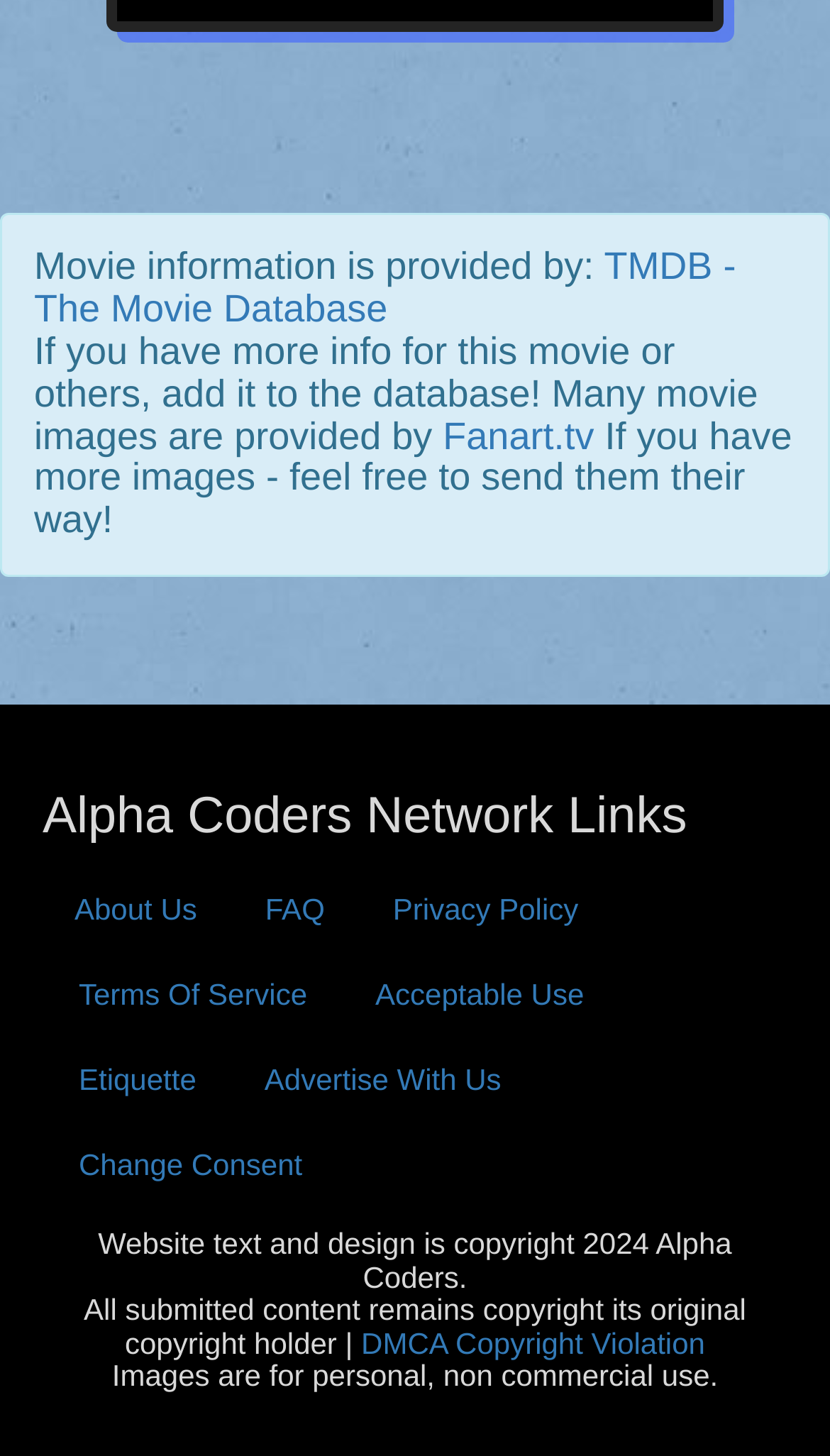Please respond to the question using a single word or phrase:
What is the name of the network?

Alpha Coders Network